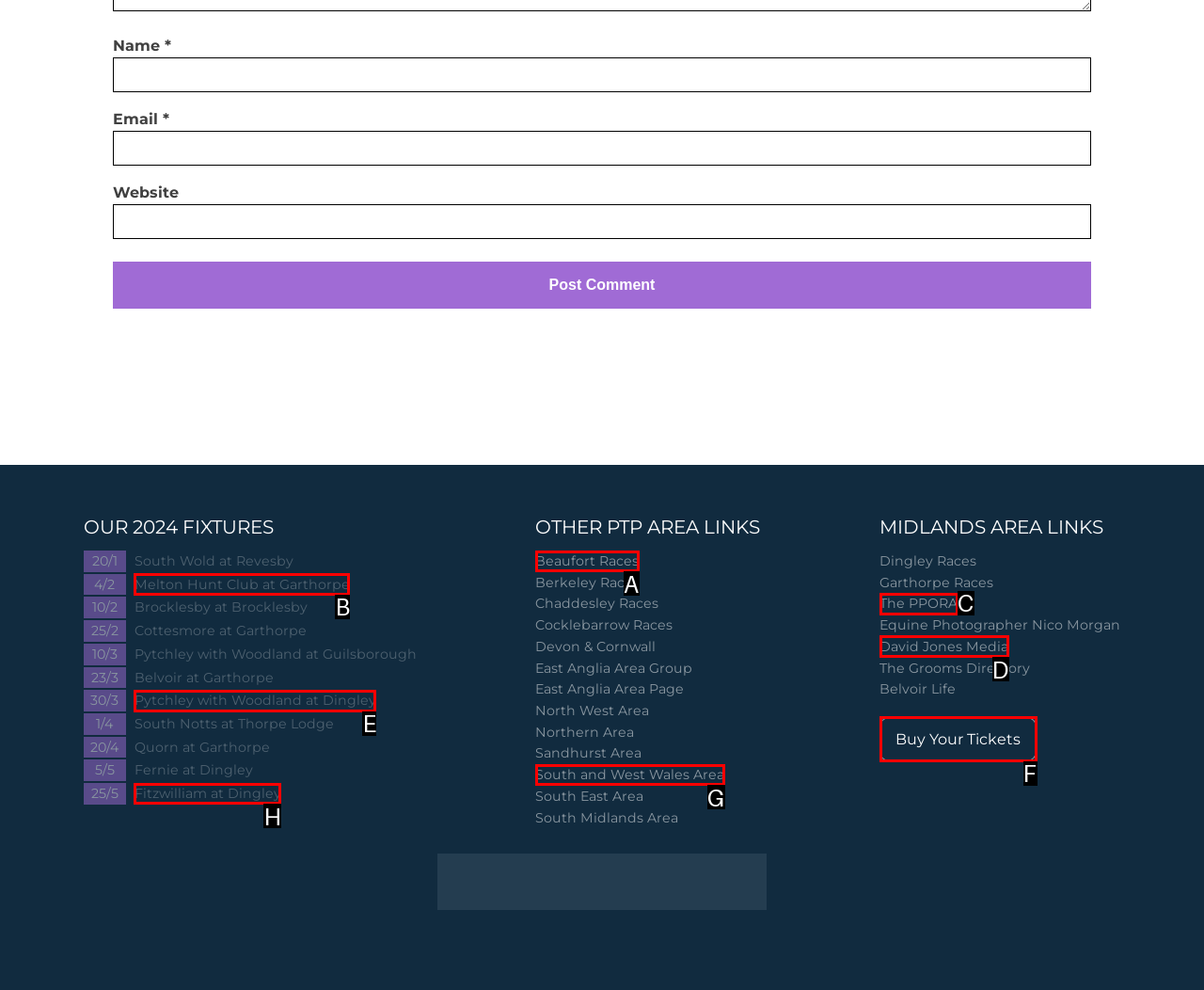Look at the description: Pytchley with Woodland at Dingley
Determine the letter of the matching UI element from the given choices.

E